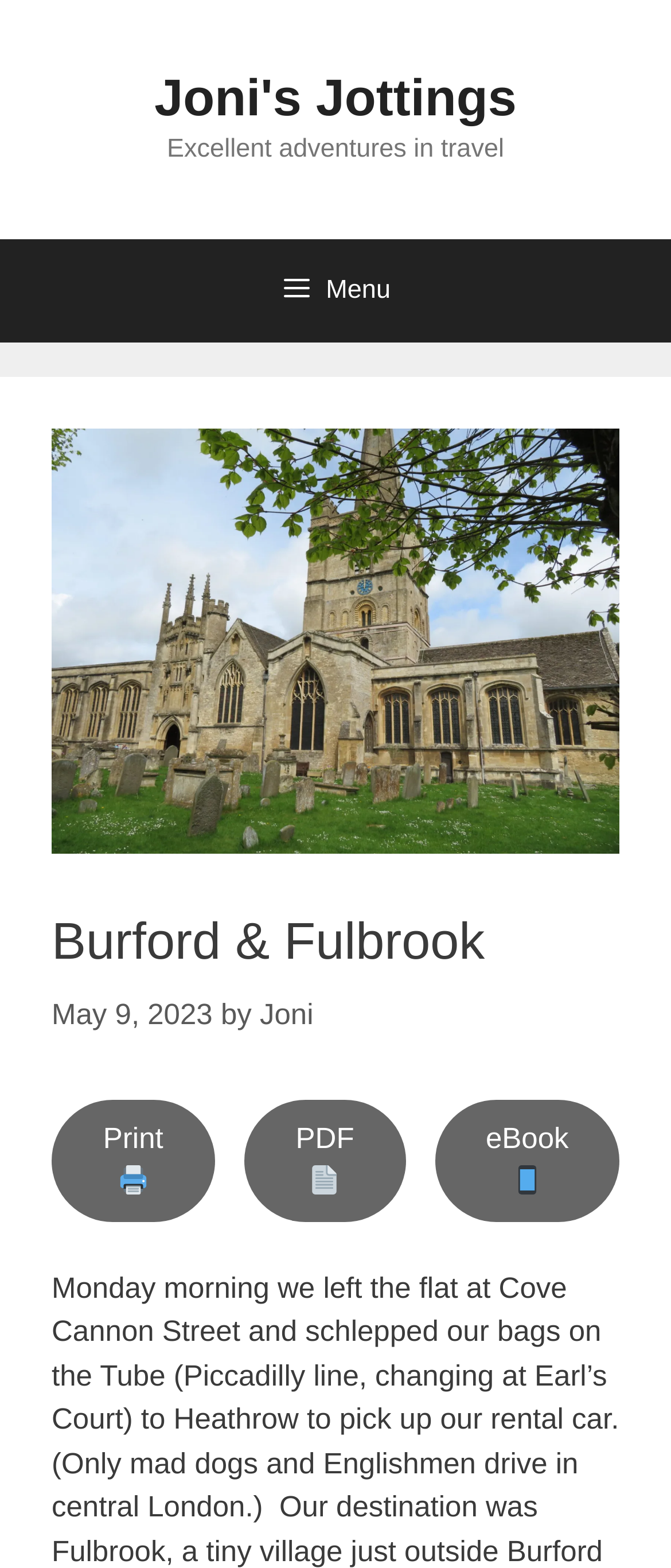How many formats are available for printing?
Carefully analyze the image and provide a detailed answer to the question.

There are three formats available for printing, which are Print, PDF, and eBook, as indicated by the links in the header section of the webpage.